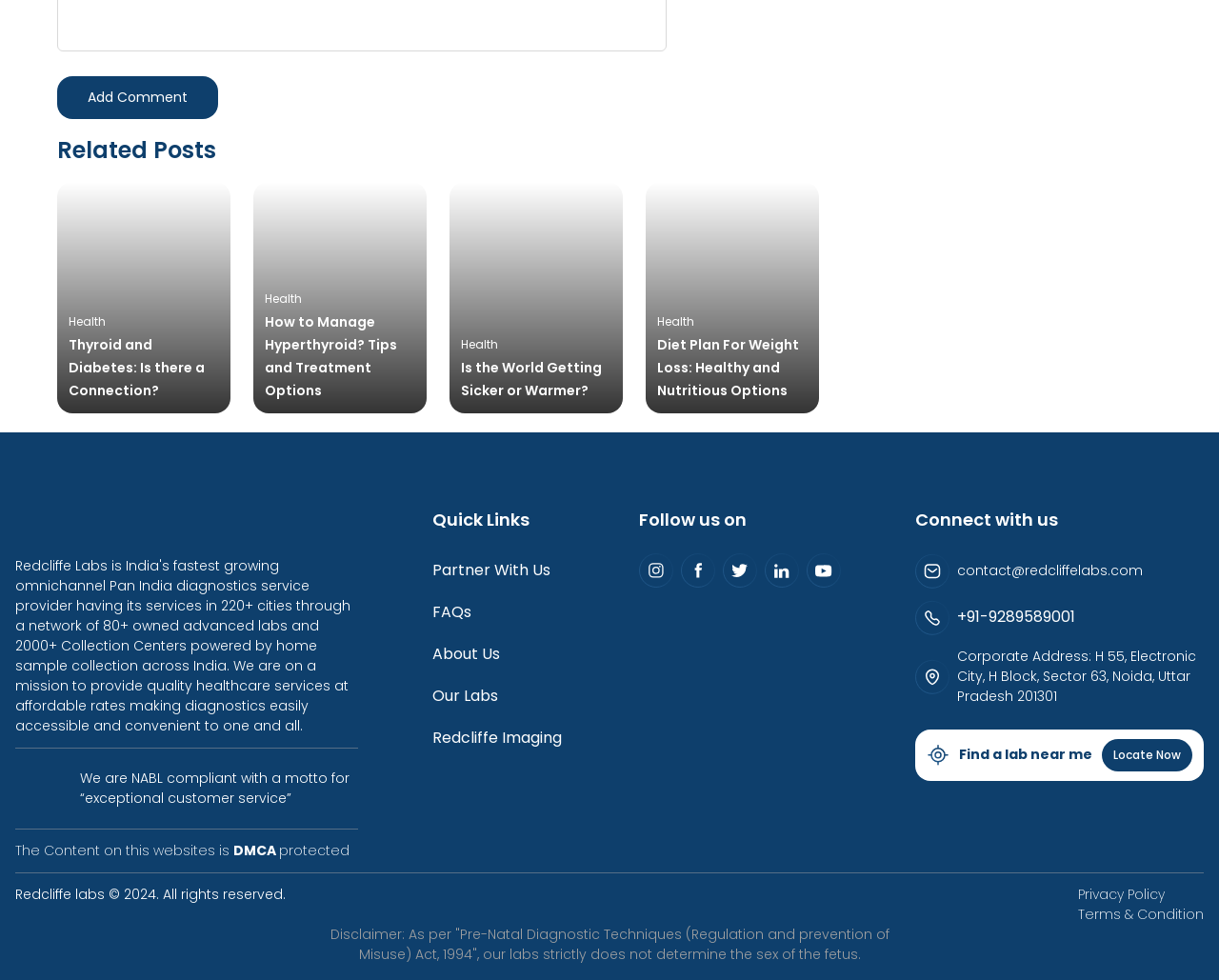Pinpoint the bounding box coordinates of the clickable element to carry out the following instruction: "Click the 'Add Comment' button."

[0.047, 0.077, 0.179, 0.121]